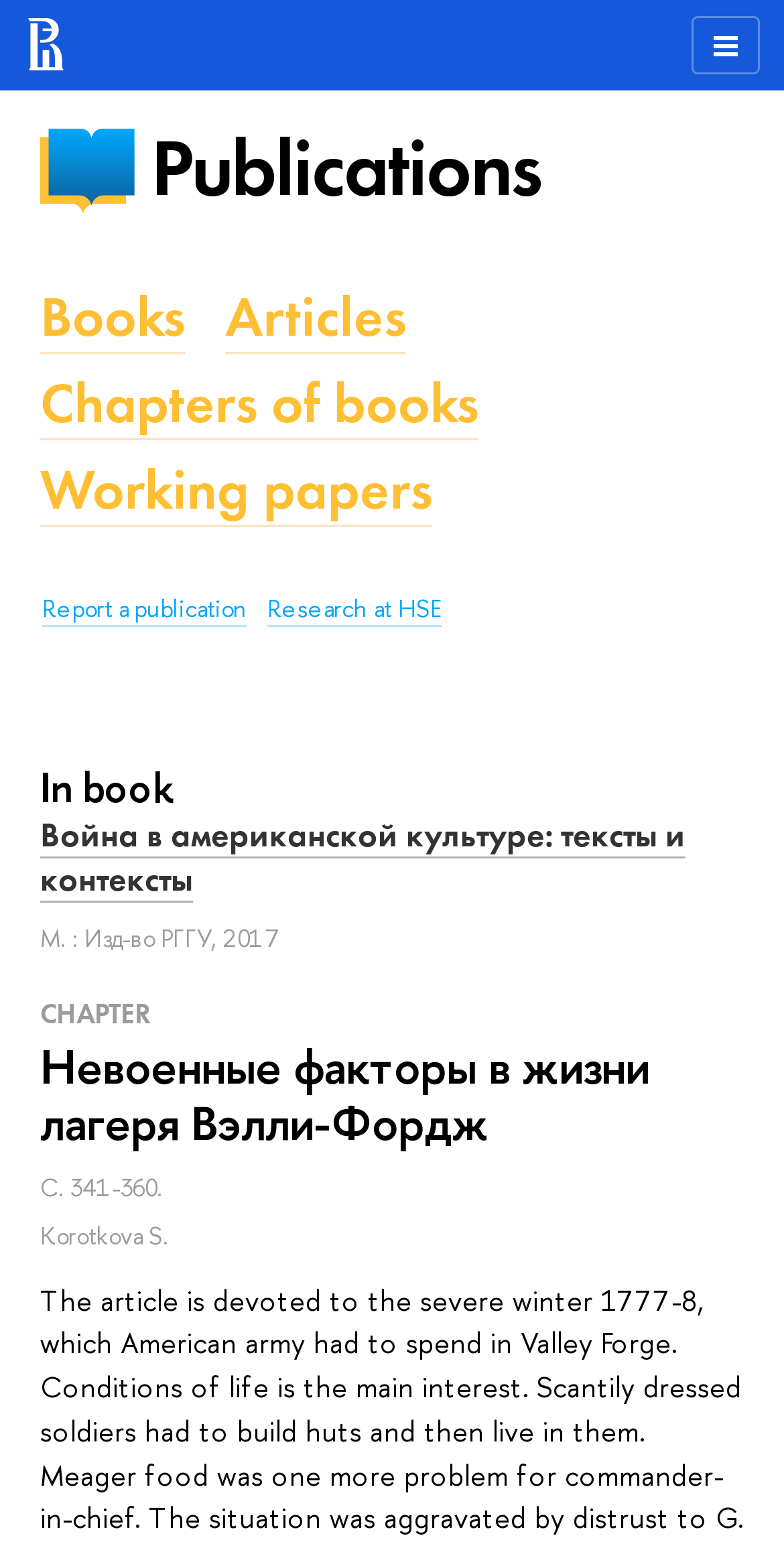Specify the bounding box coordinates of the area that needs to be clicked to achieve the following instruction: "Report a publication".

[0.054, 0.384, 0.315, 0.406]